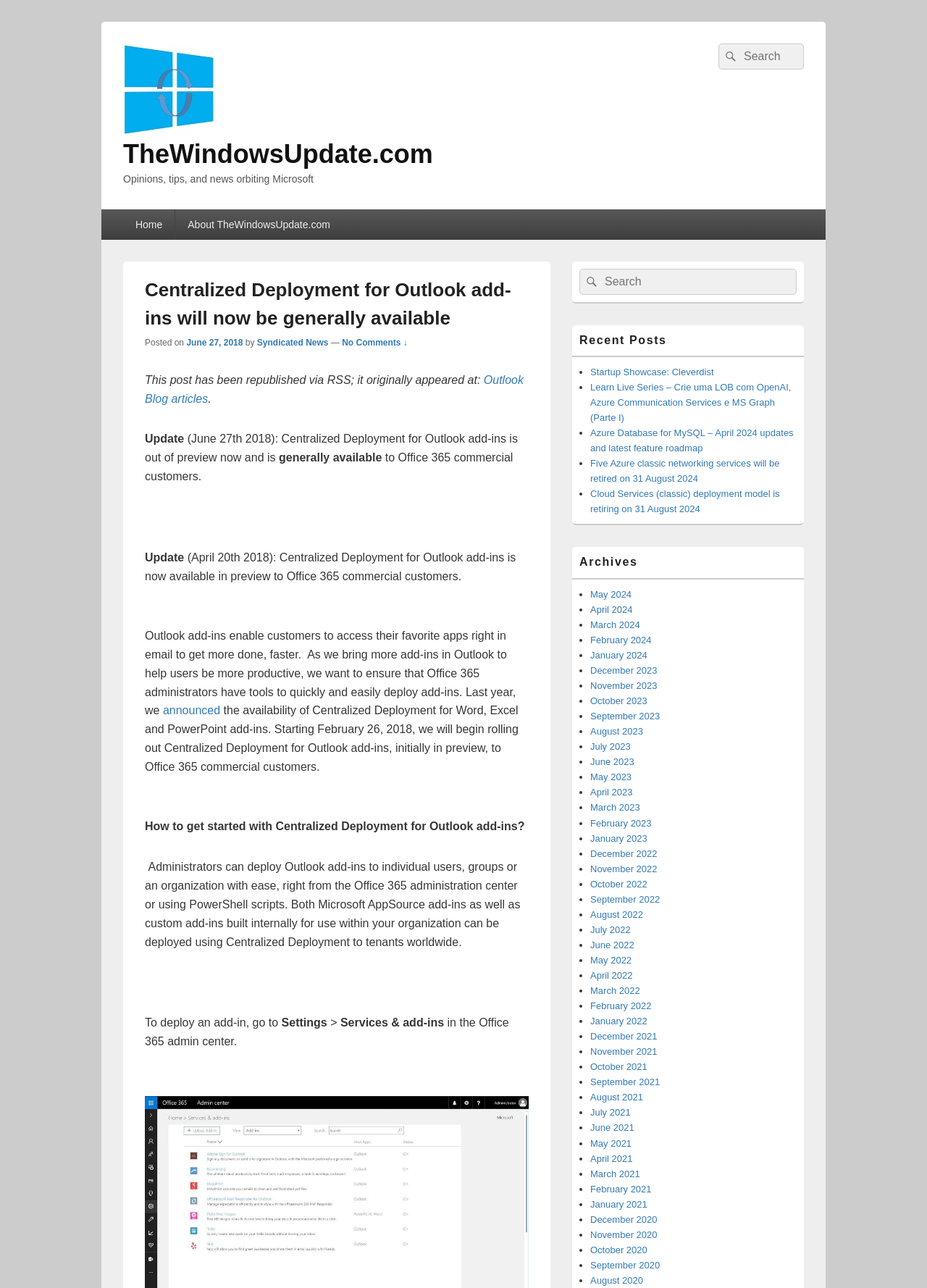Refer to the screenshot and answer the following question in detail:
What is the name of the blog where the article was originally published?

The name of the blog where the article was originally published can be found in the sentence that says 'This post has been republished via RSS; it originally appeared at: Outlook Blog articles.' This sentence indicates that the article was originally published on the Outlook Blog.